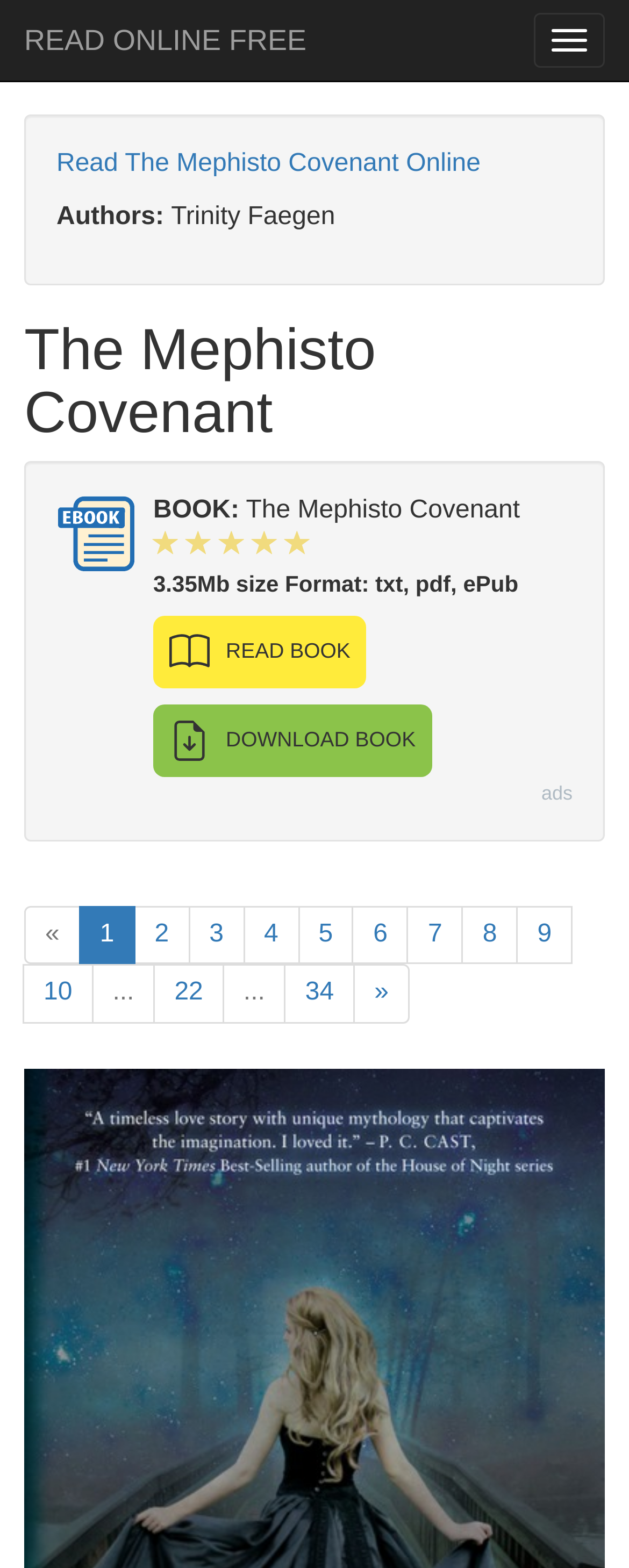Using the description: "Read The Mephisto Covenant Online", identify the bounding box of the corresponding UI element in the screenshot.

[0.09, 0.096, 0.764, 0.113]